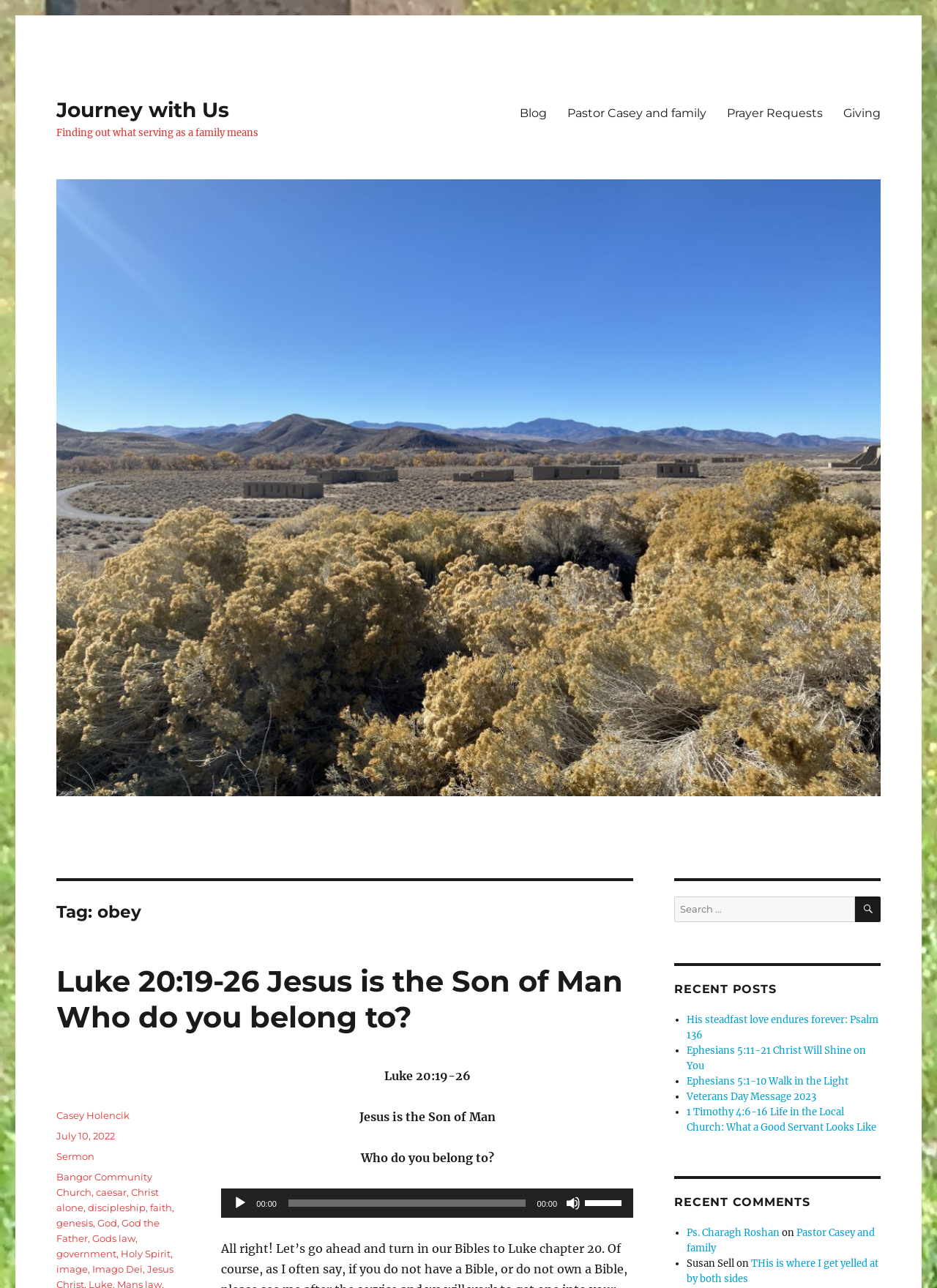What is the function of the search box?
Using the information from the image, provide a comprehensive answer to the question.

The search box has a placeholder text 'Search for:' and a search button with a magnifying glass icon. This suggests that the function of the search box is to allow users to search for specific content on the webpage.